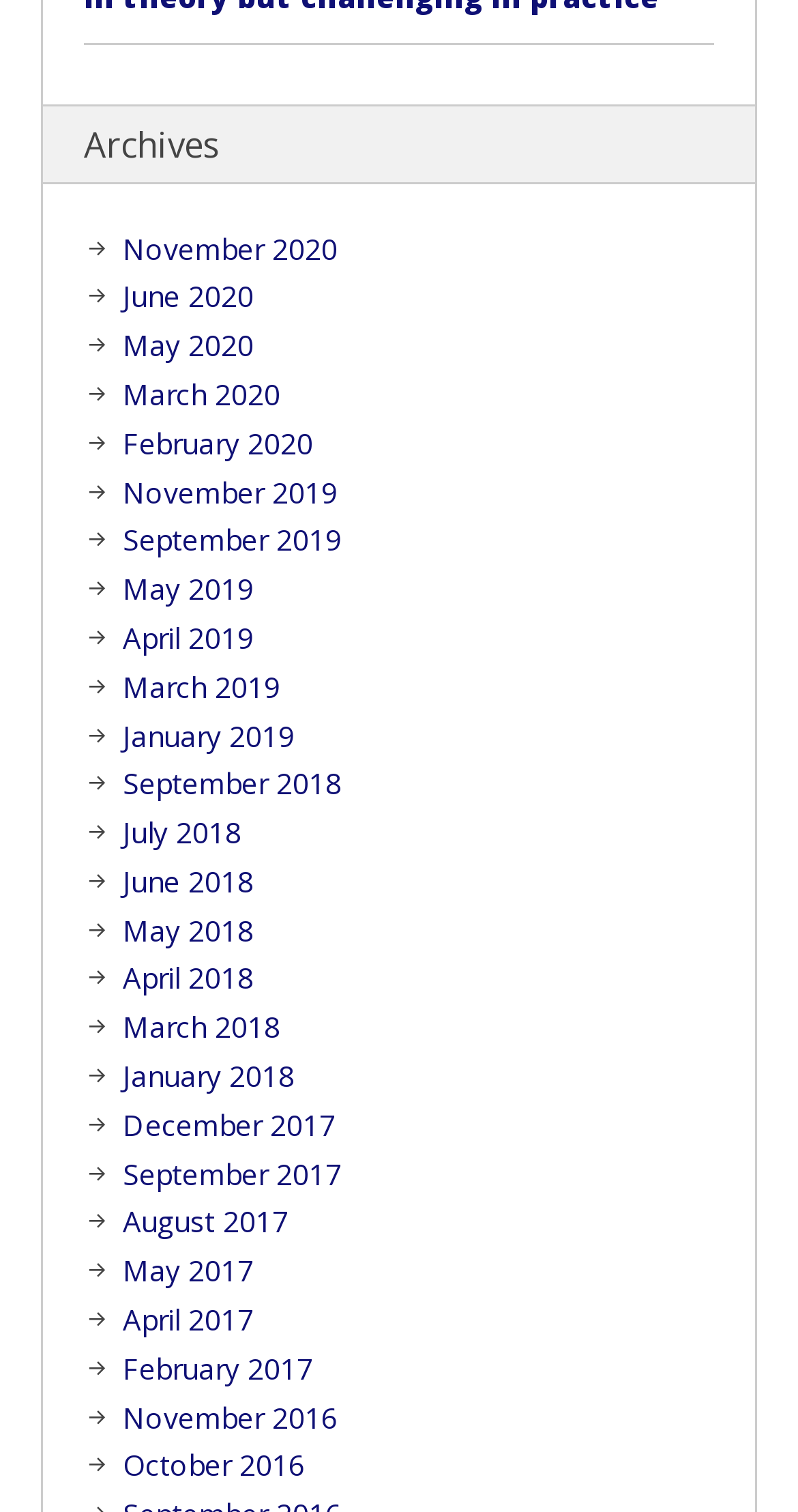Can you find the bounding box coordinates for the element that needs to be clicked to execute this instruction: "view November 2020 archives"? The coordinates should be given as four float numbers between 0 and 1, i.e., [left, top, right, bottom].

[0.154, 0.151, 0.423, 0.177]